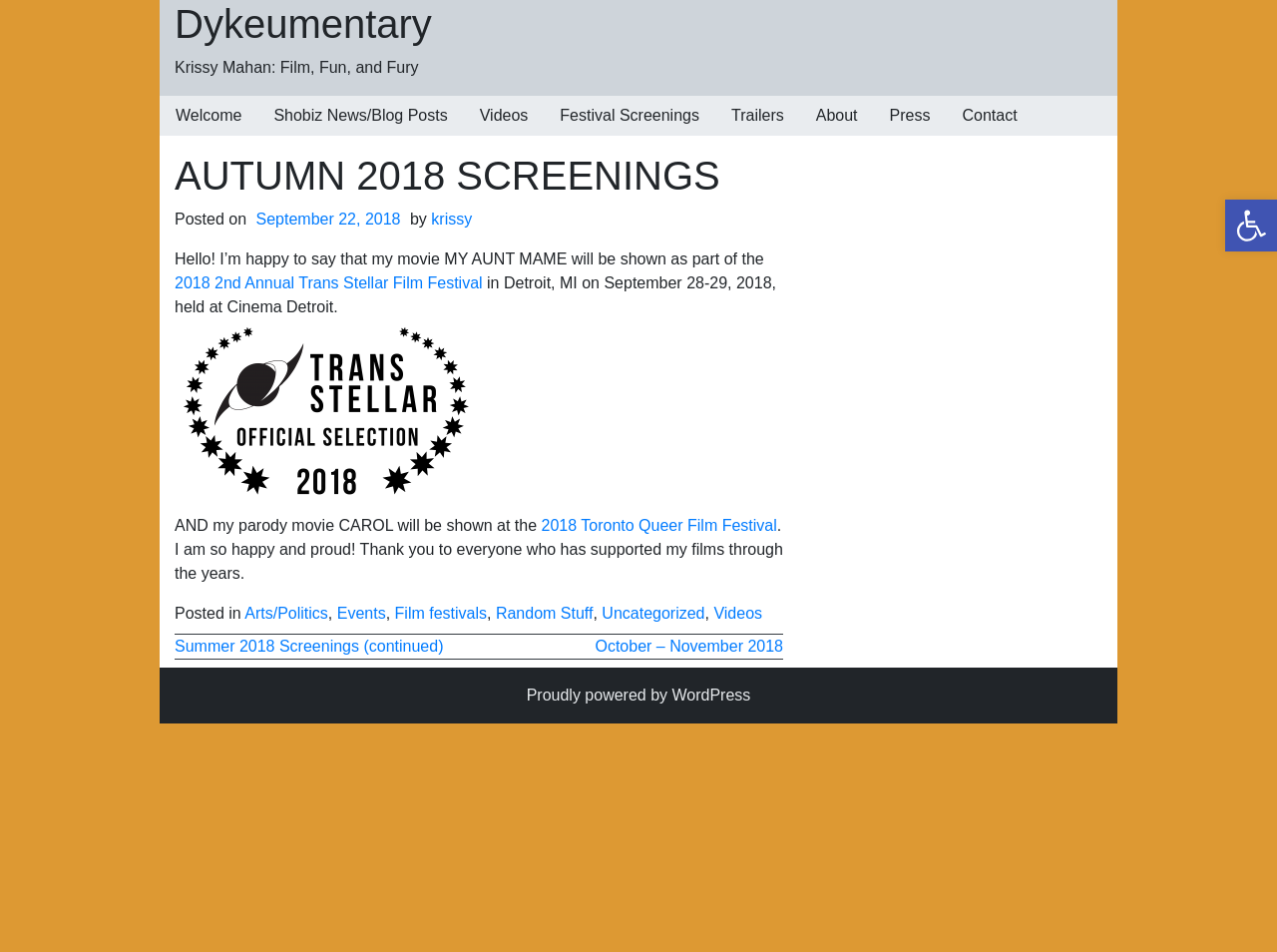Determine the bounding box coordinates of the section to be clicked to follow the instruction: "subscribe to the newsletter". The coordinates should be given as four float numbers between 0 and 1, formatted as [left, top, right, bottom].

None